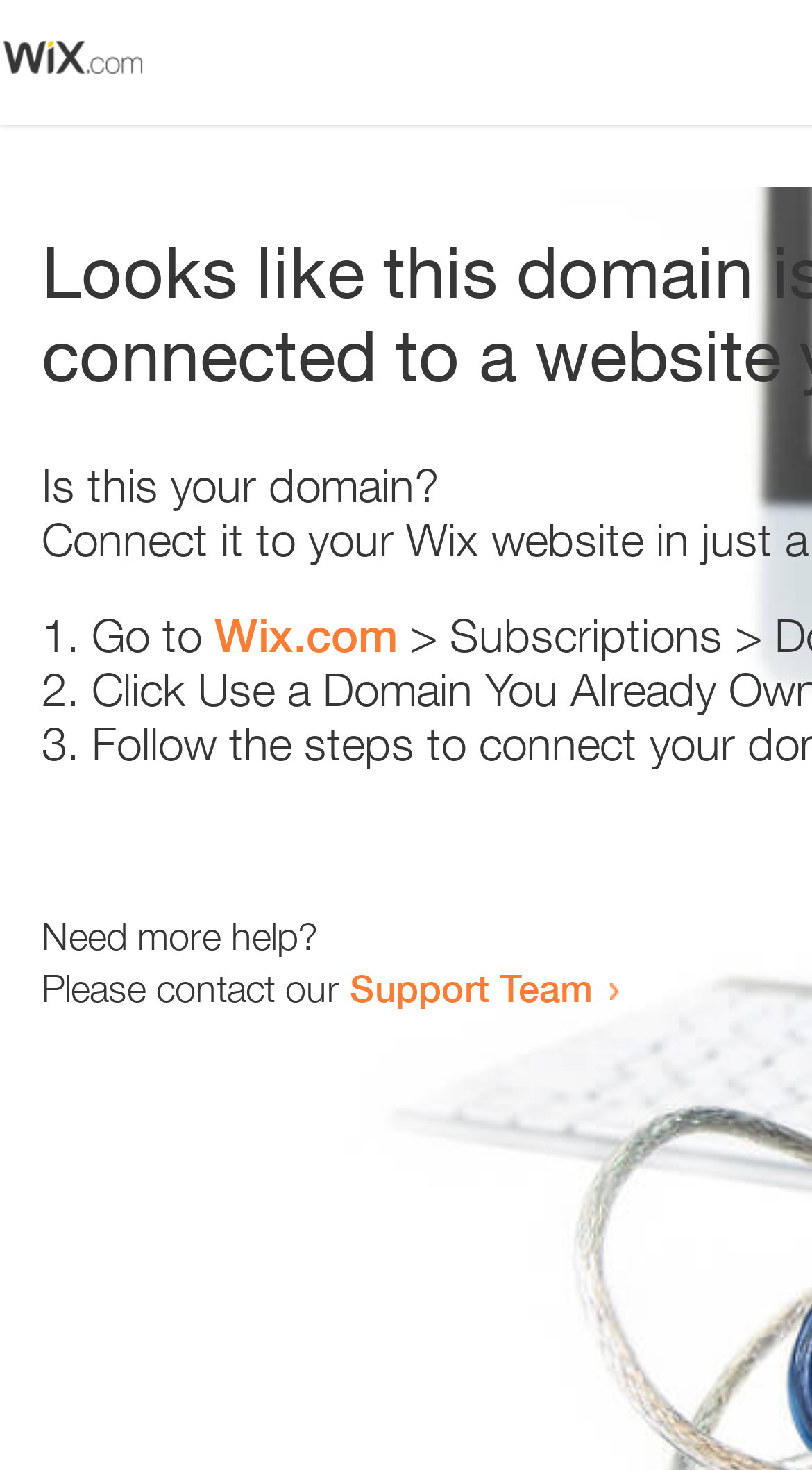What is the domain being referred to?
Refer to the image and provide a concise answer in one word or phrase.

Wix.com